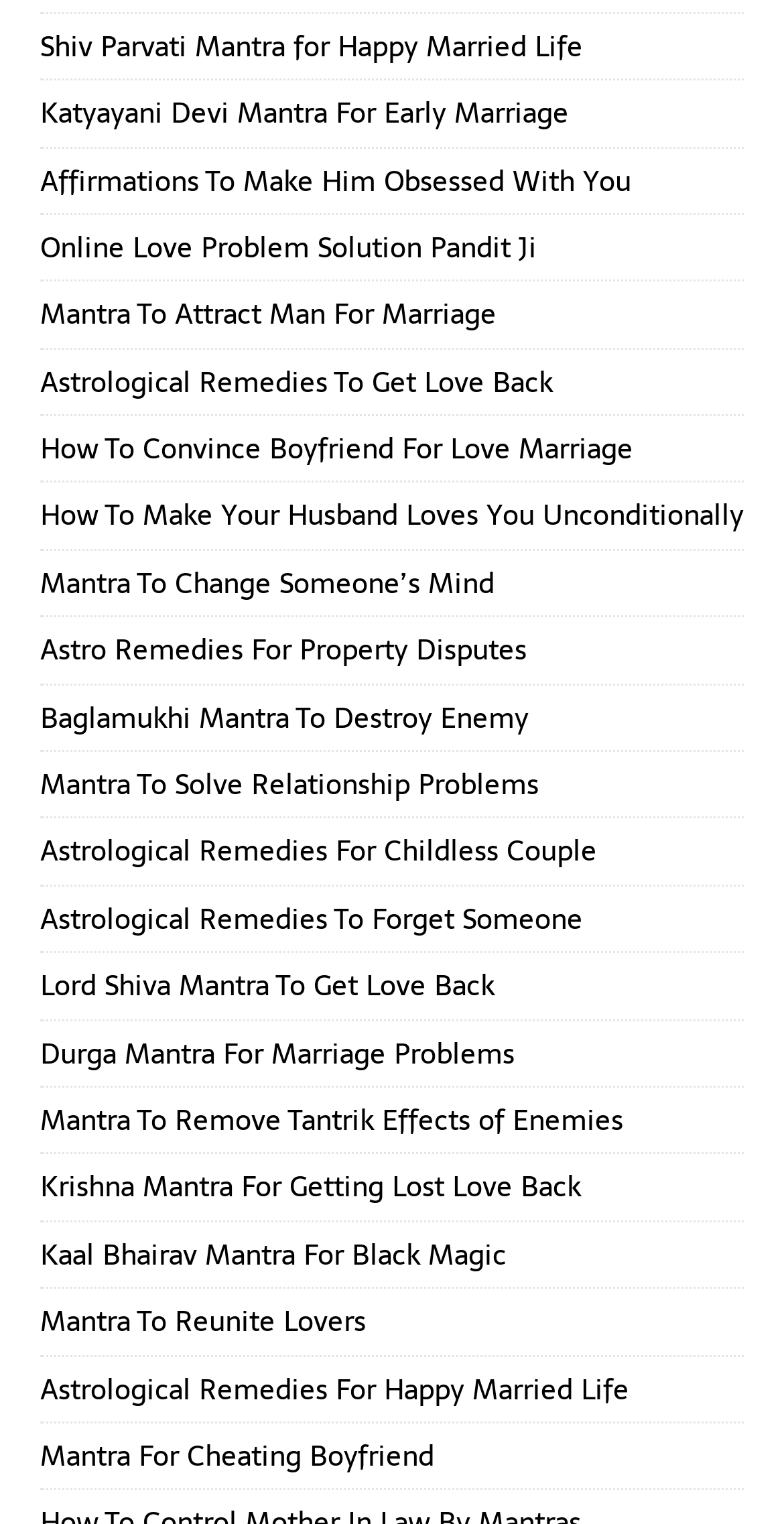Identify the bounding box coordinates of the area that should be clicked in order to complete the given instruction: "Read How To Convince Boyfriend For Love Marriage". The bounding box coordinates should be four float numbers between 0 and 1, i.e., [left, top, right, bottom].

[0.051, 0.28, 0.808, 0.309]